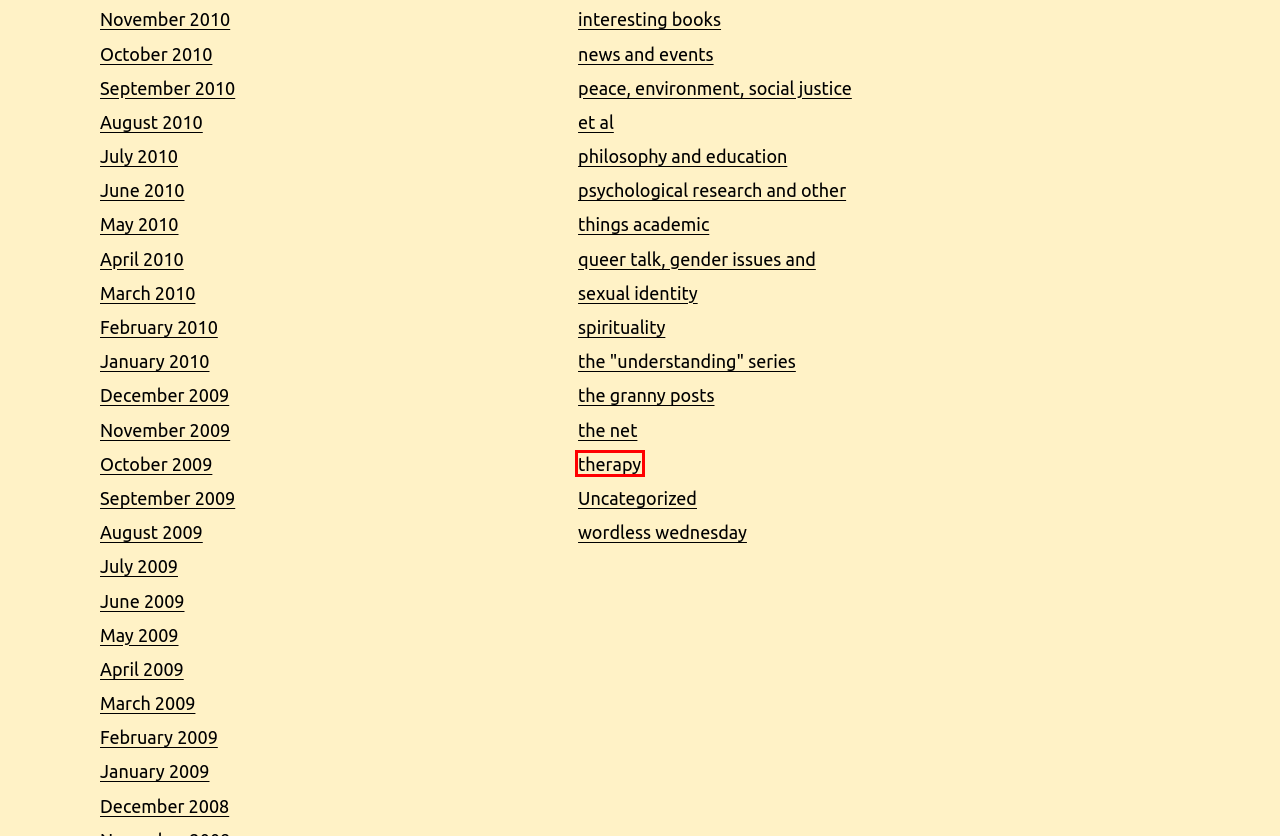Inspect the provided webpage screenshot, concentrating on the element within the red bounding box. Select the description that best represents the new webpage after you click the highlighted element. Here are the candidates:
A. therapy – Haikutherapy
B. Uncategorized – Haikutherapy
C. January 2010 – Haikutherapy
D. news and events – Haikutherapy
E. interesting books – Haikutherapy
F. December 2008 – Haikutherapy
G. wordless wednesday – Haikutherapy
H. peace, environment, social justice et al – Haikutherapy

A